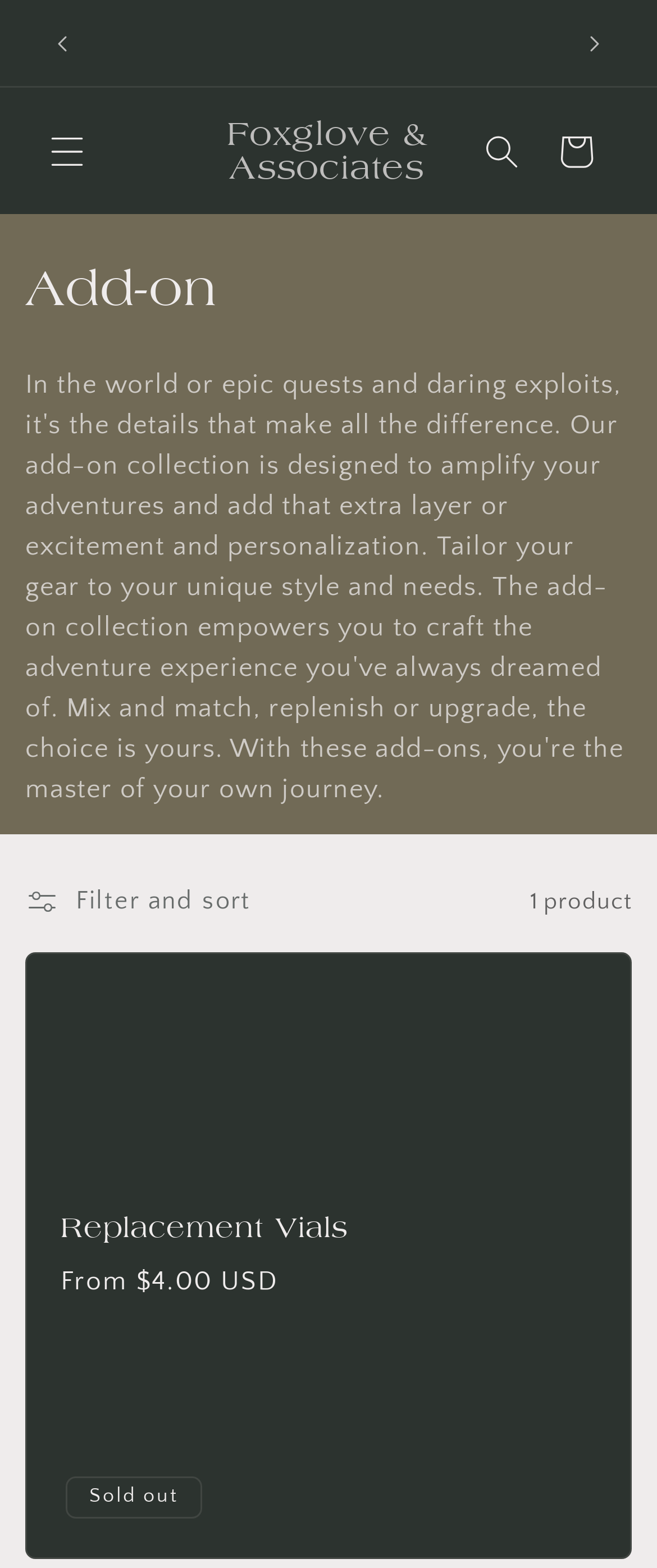Identify the bounding box of the HTML element described here: "Foxglove & Associates". Provide the coordinates as four float numbers between 0 and 1: [left, top, right, bottom].

[0.287, 0.067, 0.708, 0.126]